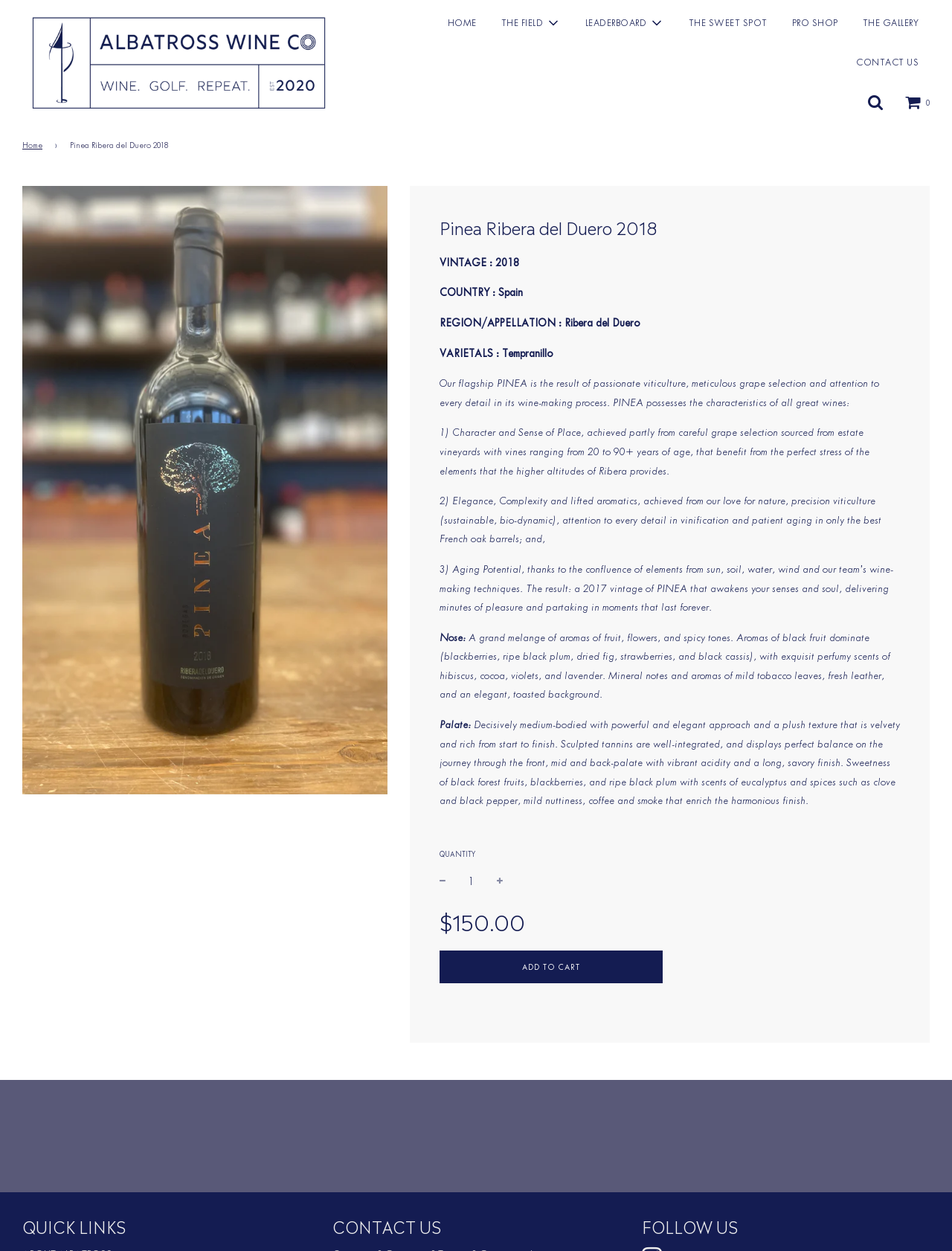Pinpoint the bounding box coordinates of the element you need to click to execute the following instruction: "Click the PRO SHOP link". The bounding box should be represented by four float numbers between 0 and 1, in the format [left, top, right, bottom].

[0.82, 0.003, 0.892, 0.034]